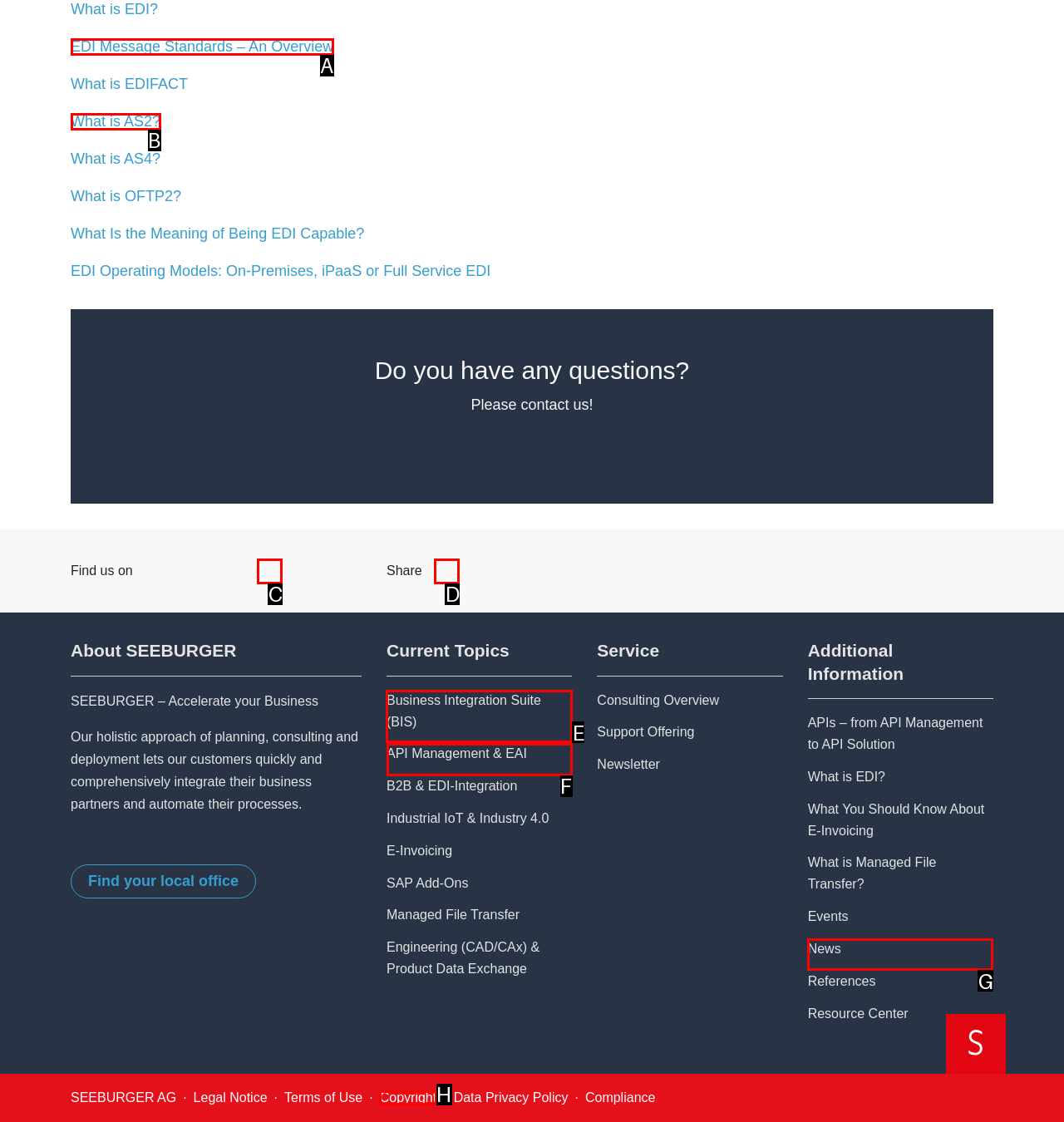Identify the correct letter of the UI element to click for this task: Learn about Business Integration Suite (BIS)
Respond with the letter from the listed options.

E